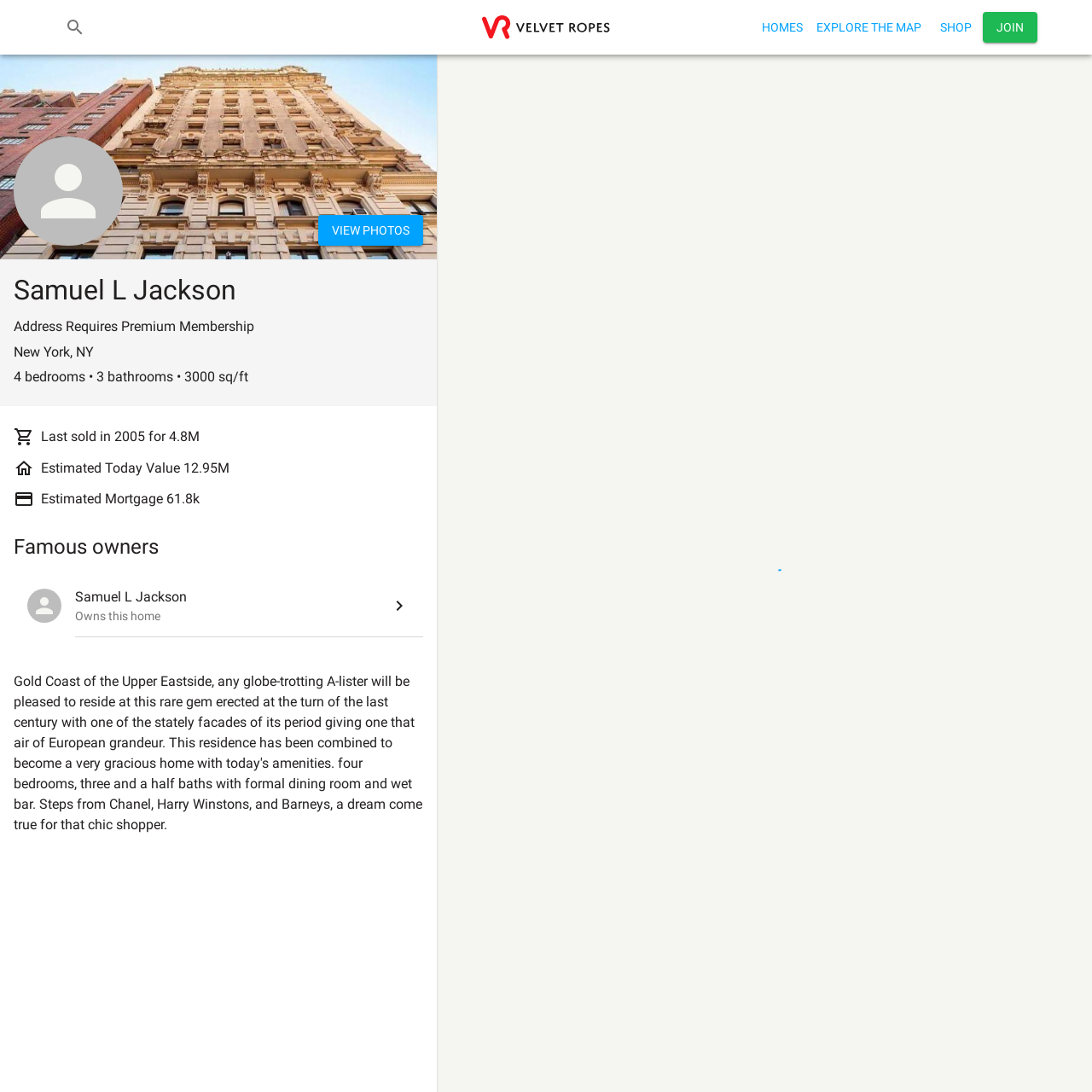Please find the bounding box coordinates (top-left x, top-left y, bottom-right x, bottom-right y) in the screenshot for the UI element described as follows: View Photos

[0.291, 0.196, 0.388, 0.225]